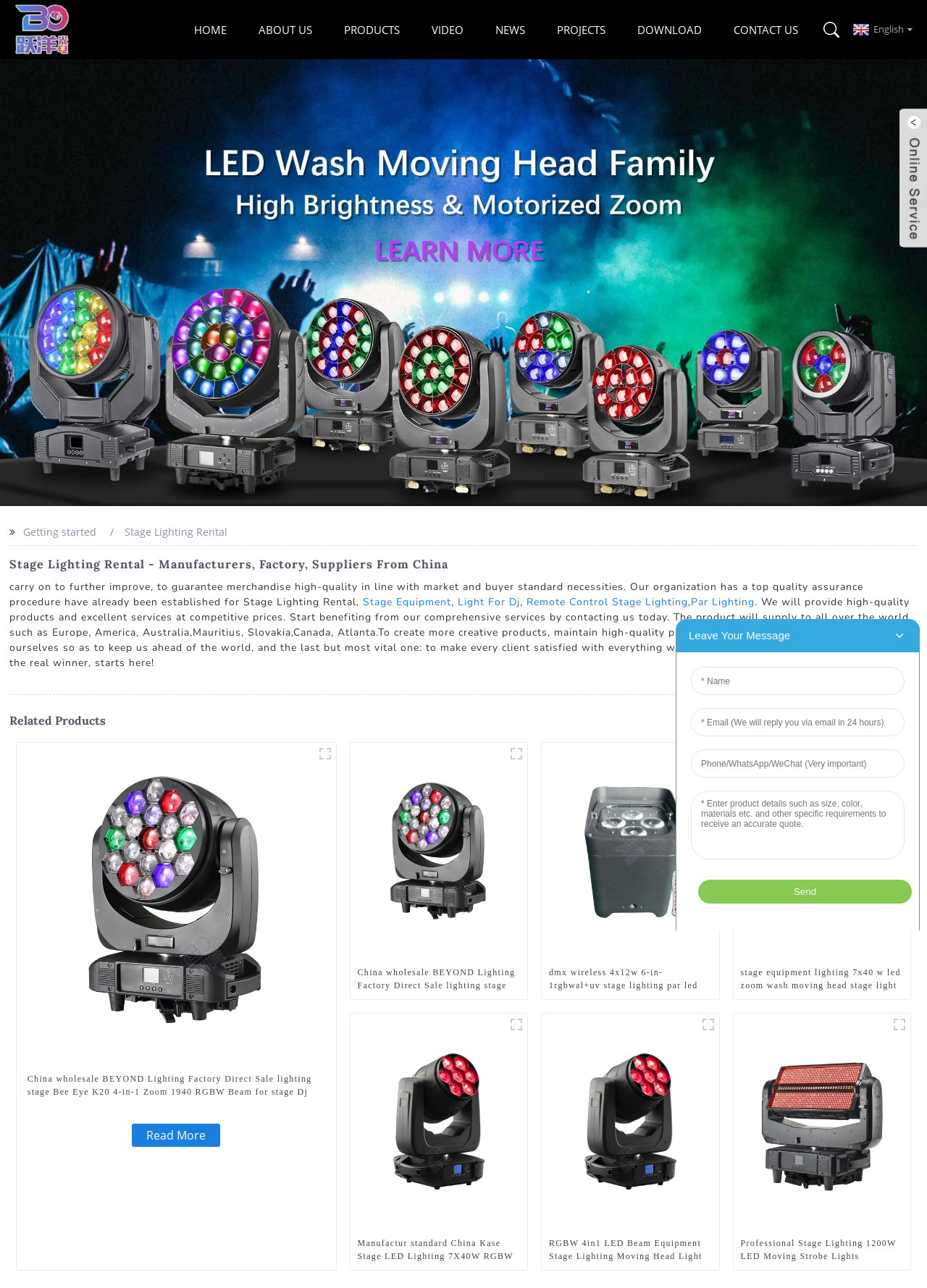Please pinpoint the bounding box coordinates for the region I should click to adhere to this instruction: "Click the PRODUCTS link".

[0.355, 0.009, 0.447, 0.037]